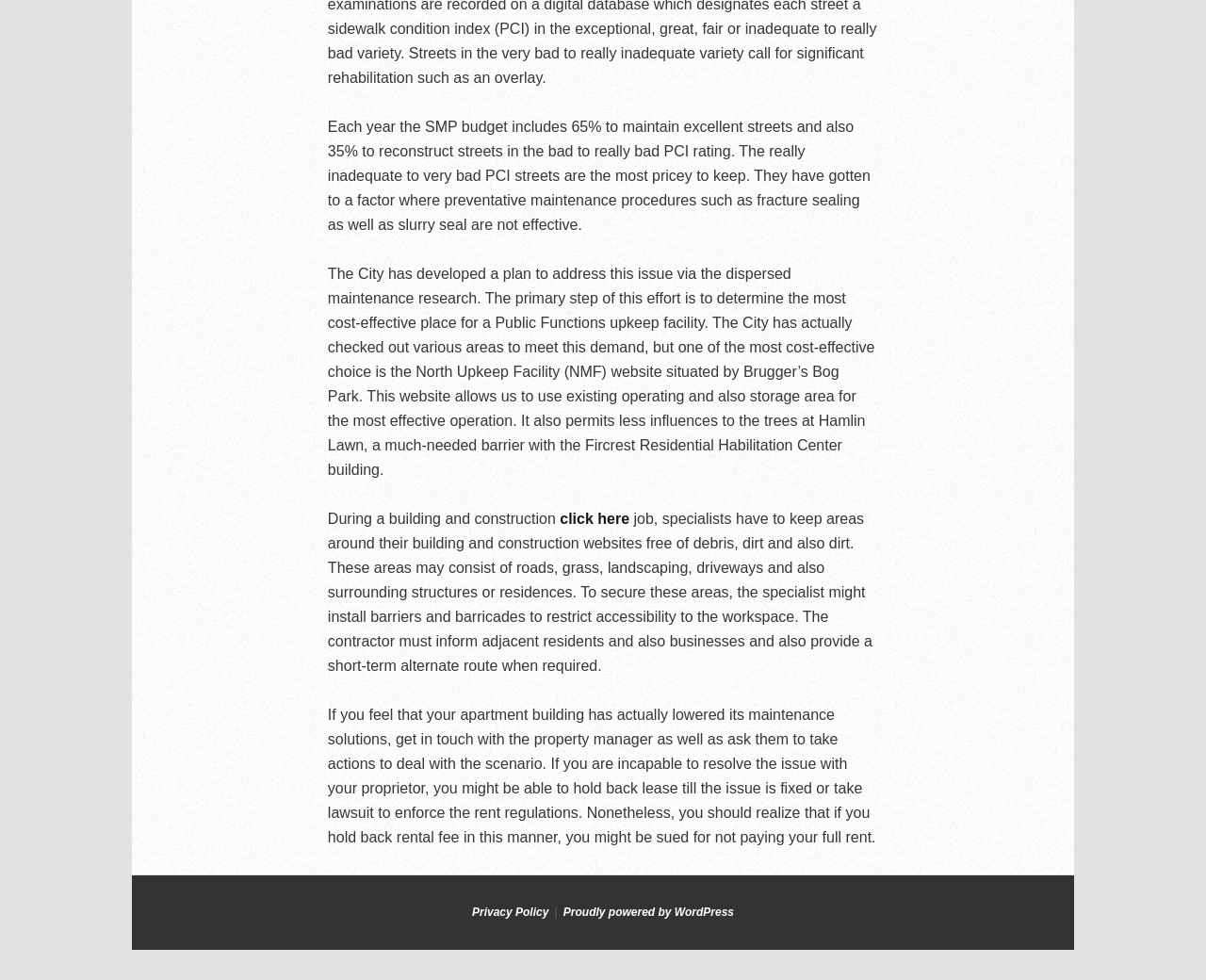What is the name of the content management system used by this website?
Based on the image, answer the question with a single word or brief phrase.

WordPress